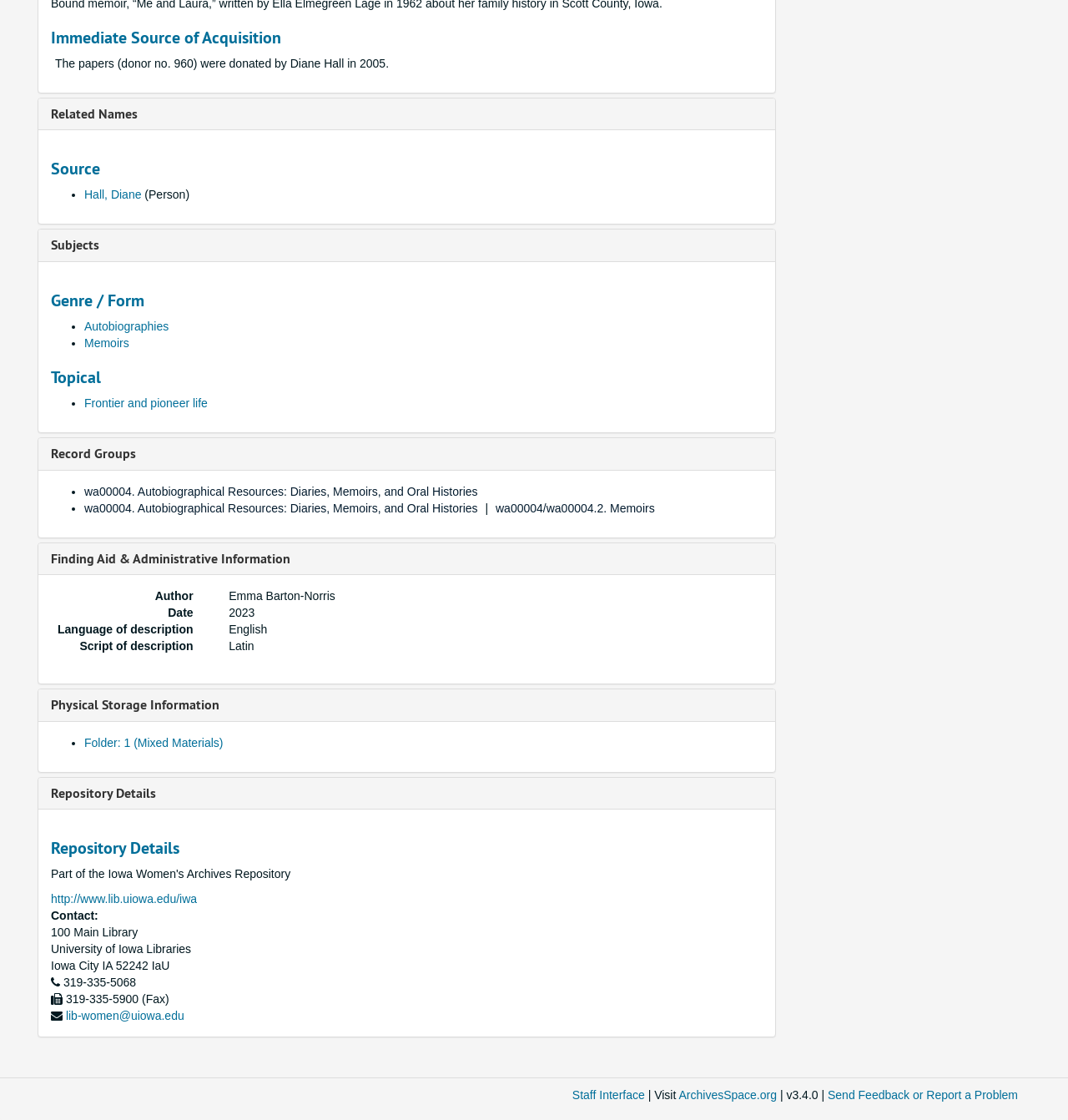Who donated the papers? Using the information from the screenshot, answer with a single word or phrase.

Diane Hall